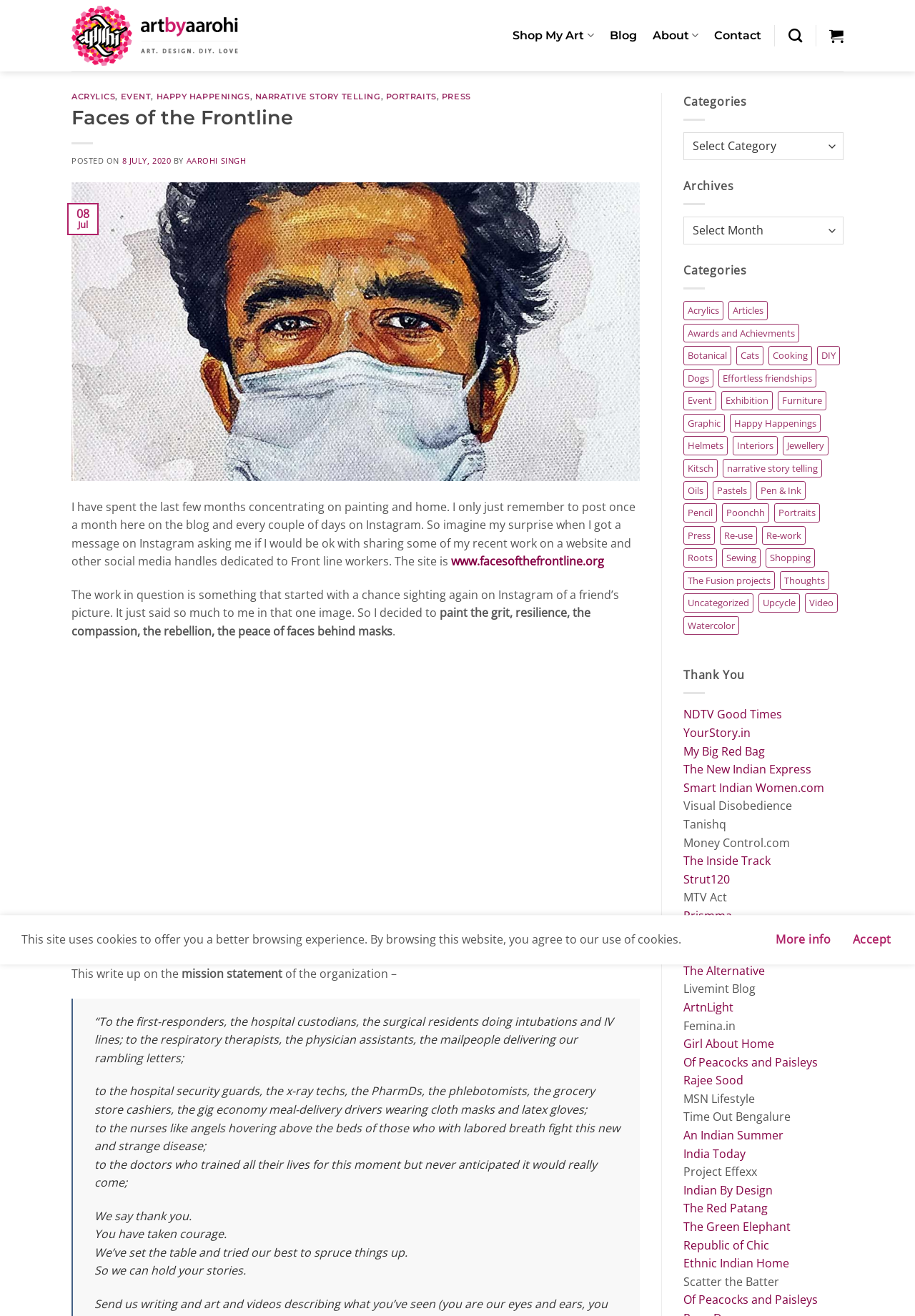Determine the coordinates of the bounding box for the clickable area needed to execute this instruction: "Click on the 'Shop My Art' link".

[0.56, 0.017, 0.649, 0.038]